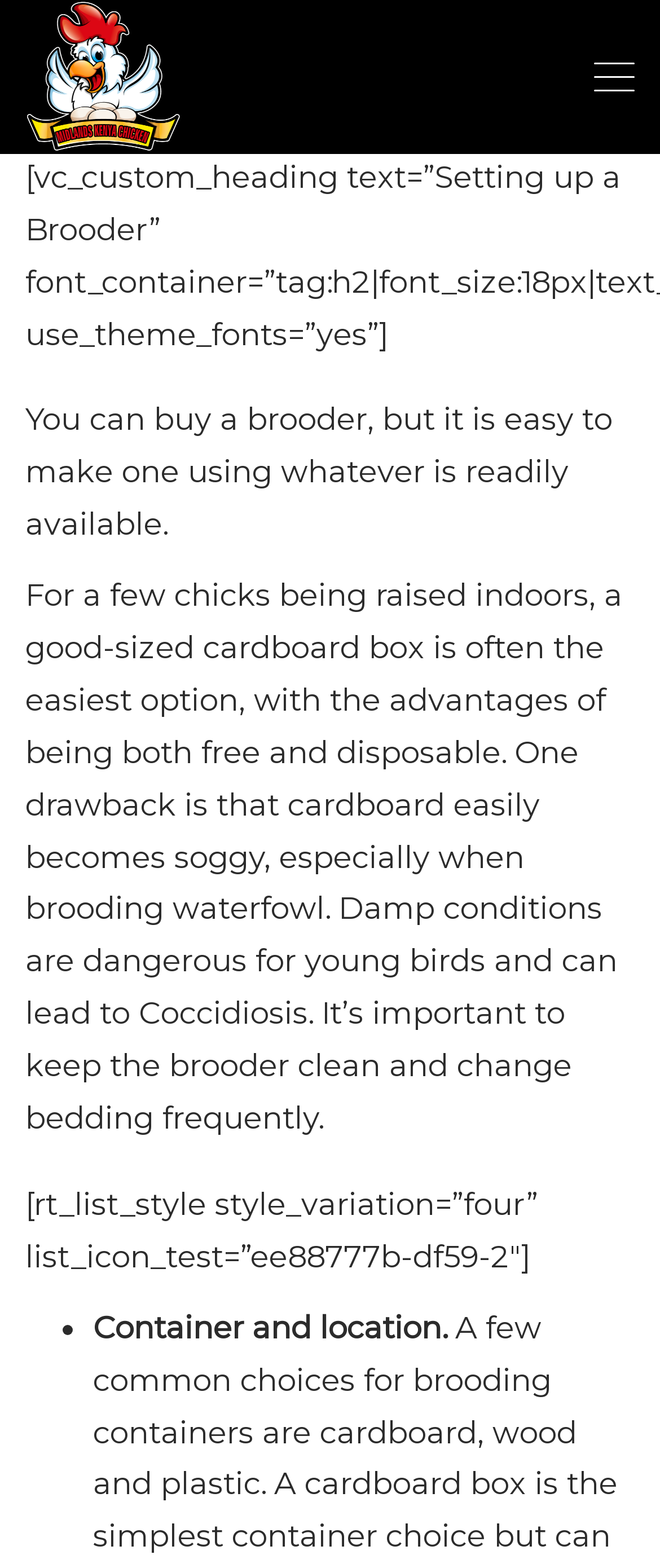Provide the bounding box coordinates of the HTML element described by the text: "alt="Midlandskenyachicken"".

[0.038, 0.0, 0.284, 0.097]